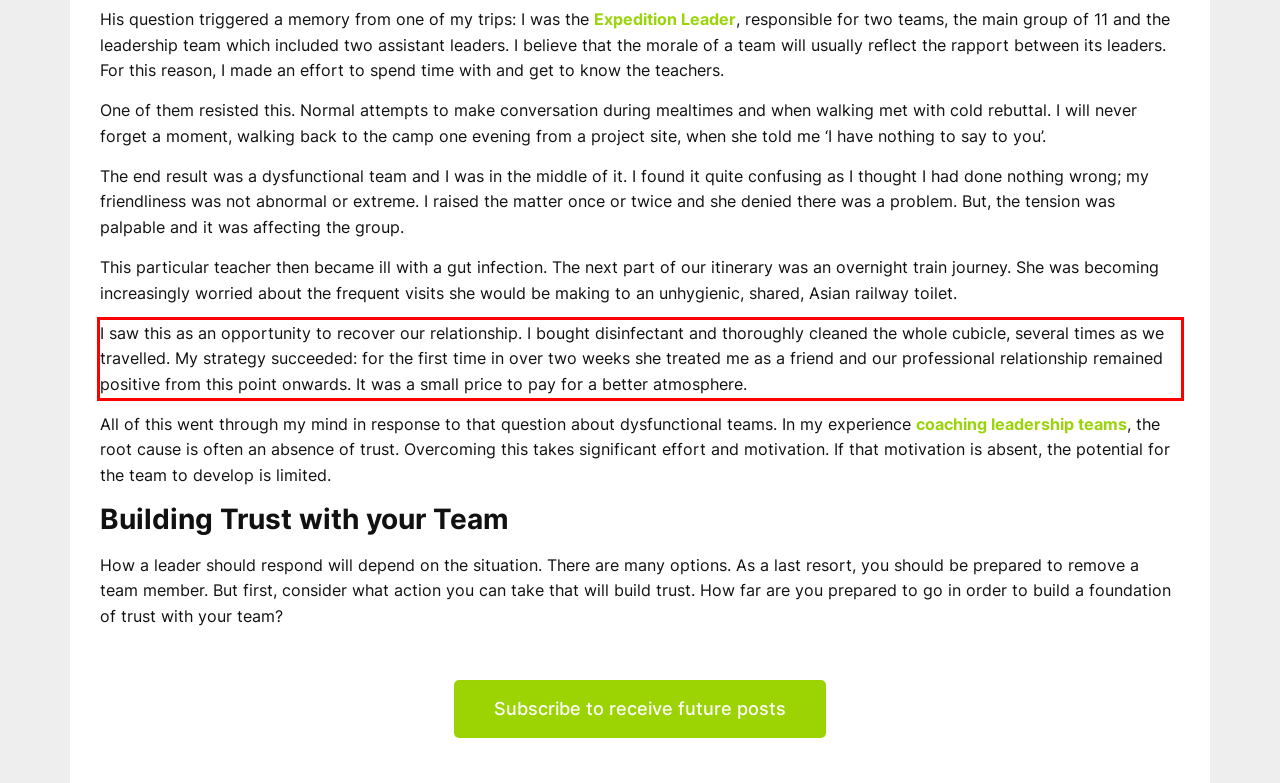You are provided with a screenshot of a webpage that includes a UI element enclosed in a red rectangle. Extract the text content inside this red rectangle.

I saw this as an opportunity to recover our relationship. I bought disinfectant and thoroughly cleaned the whole cubicle, several times as we travelled. My strategy succeeded: for the first time in over two weeks she treated me as a friend and our professional relationship remained positive from this point onwards. It was a small price to pay for a better atmosphere.